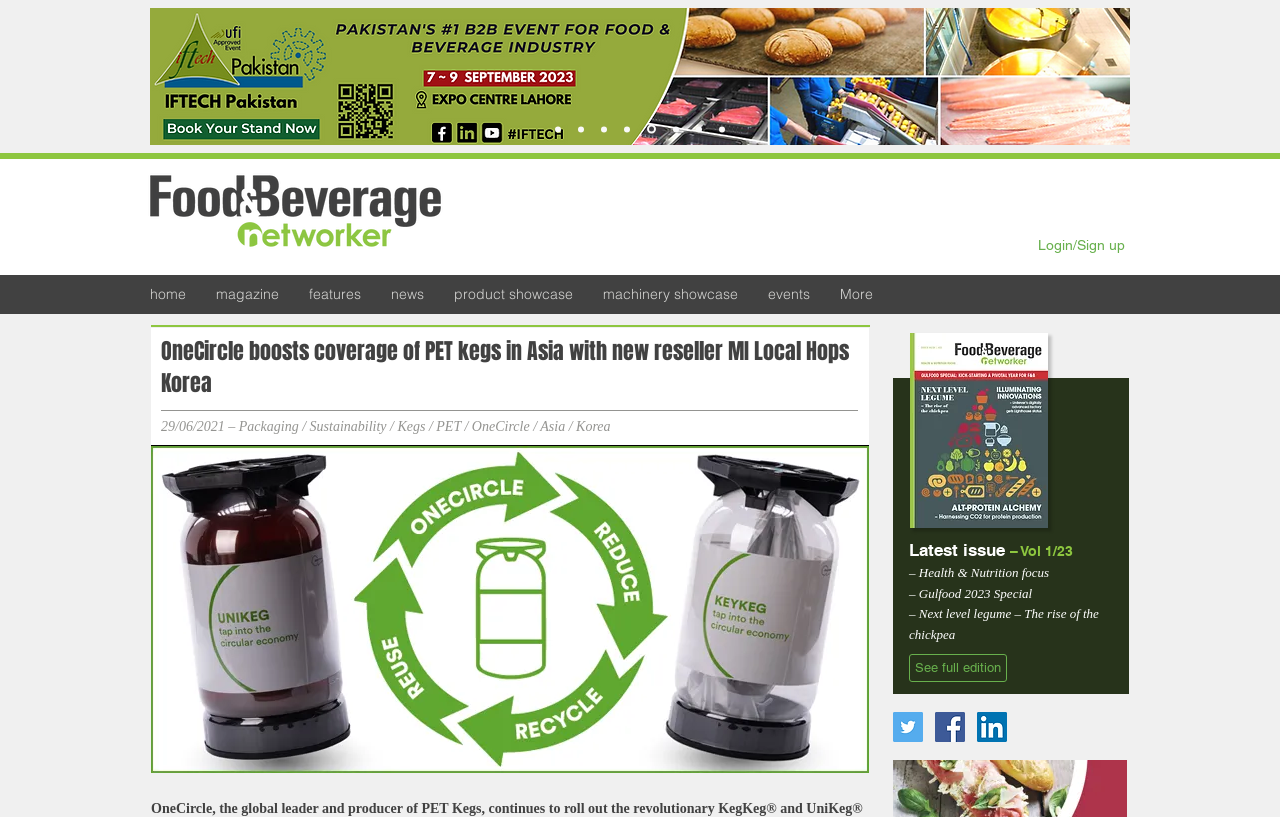How many social media icons are there in the social bar?
Please provide a comprehensive and detailed answer to the question.

I counted the number of social media icons in the social bar by looking at the list element with the text 'Social Bar' and its child link elements, which contain images of social media icons.